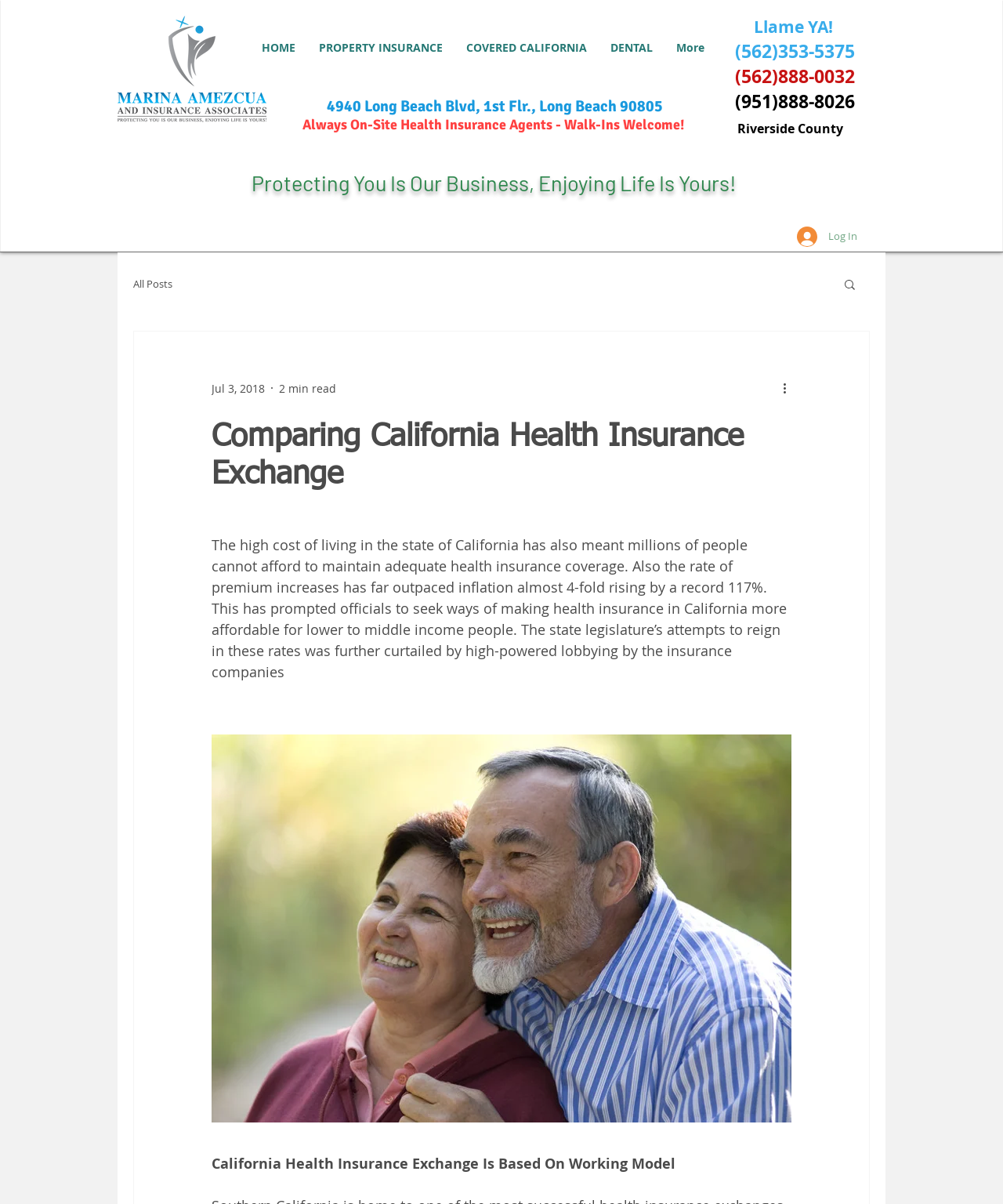Determine the bounding box for the UI element as described: "Trends". The coordinates should be represented as four float numbers between 0 and 1, formatted as [left, top, right, bottom].

None